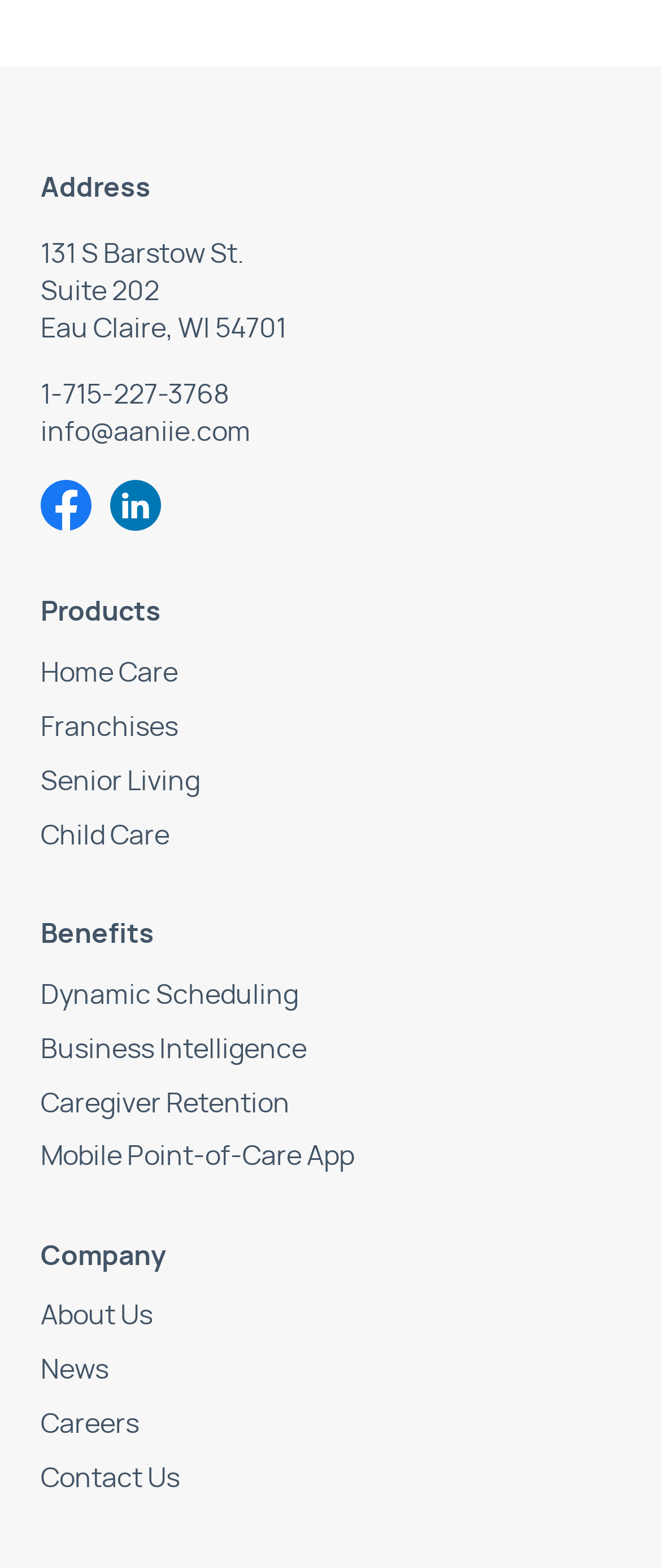What are the different types of care mentioned on the webpage?
We need a detailed and meticulous answer to the question.

The webpage lists different types of care under the 'Products' section, which includes Home Care, Franchises, Senior Living, and Child Care, each with a separate link.